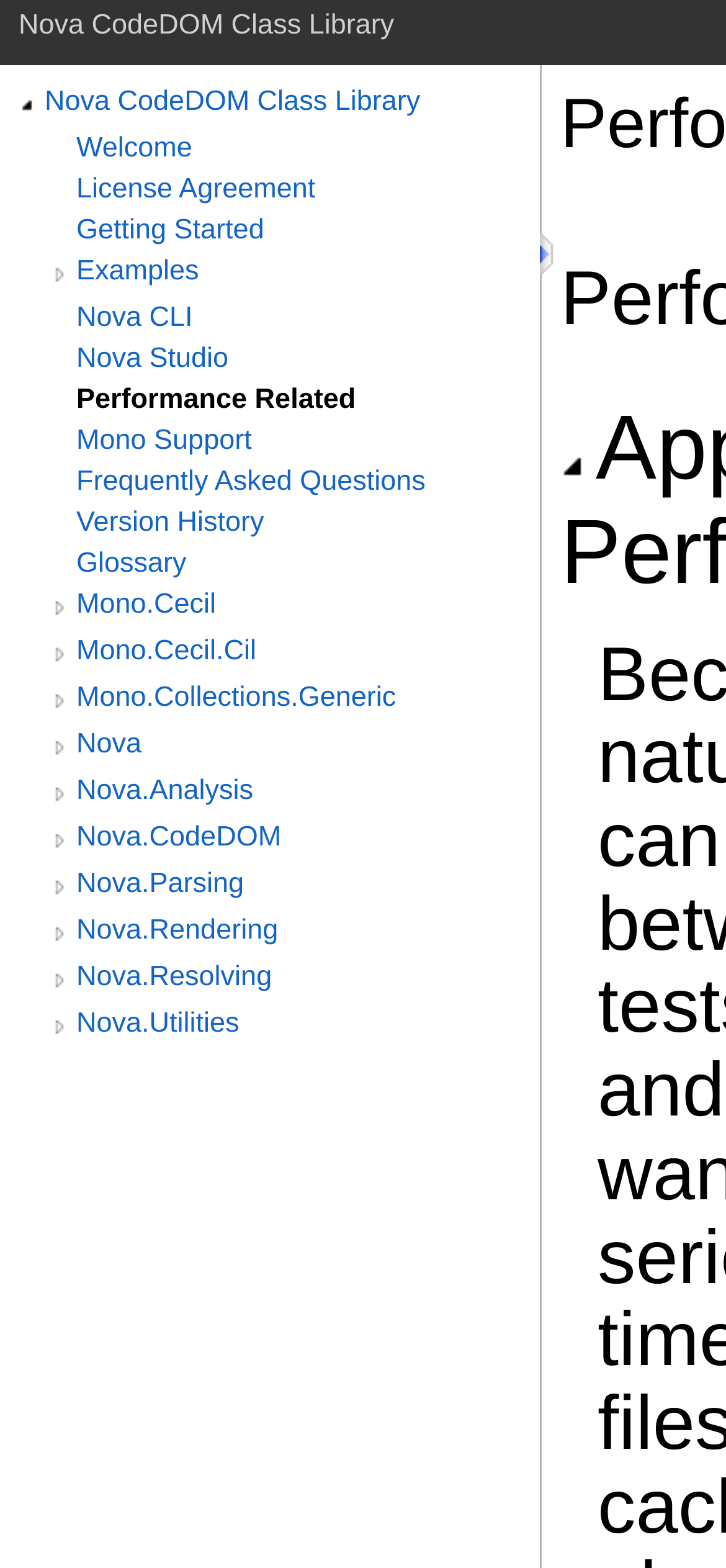Refer to the image and offer a detailed explanation in response to the question: Is the webpage related to coding?

The presence of links with names like 'Nova CodeDOM', 'Mono.Cecil', and 'Nova.Parsing' suggests that the webpage is related to coding and software development.